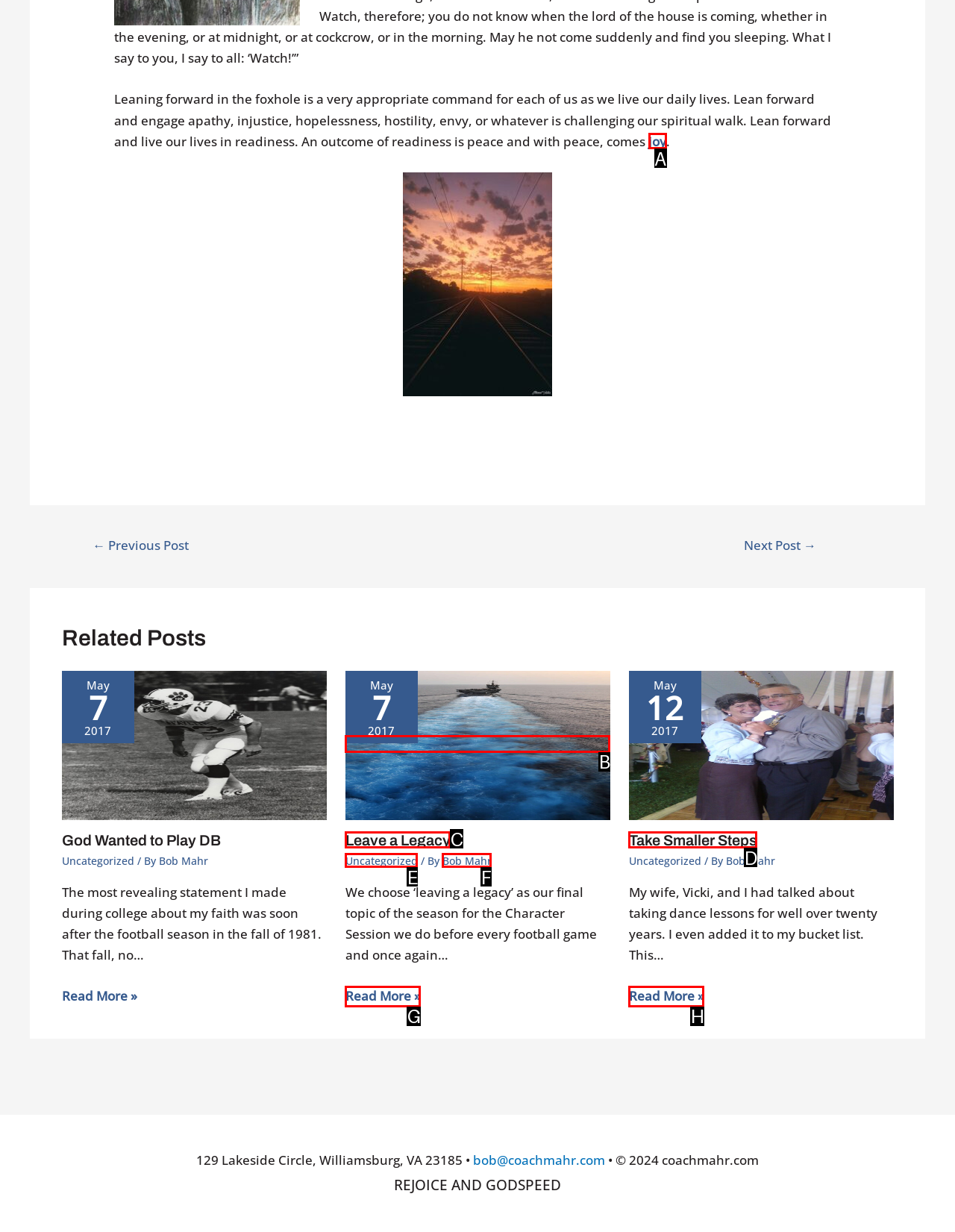Point out the specific HTML element to click to complete this task: Click on the 'joy' link Reply with the letter of the chosen option.

A